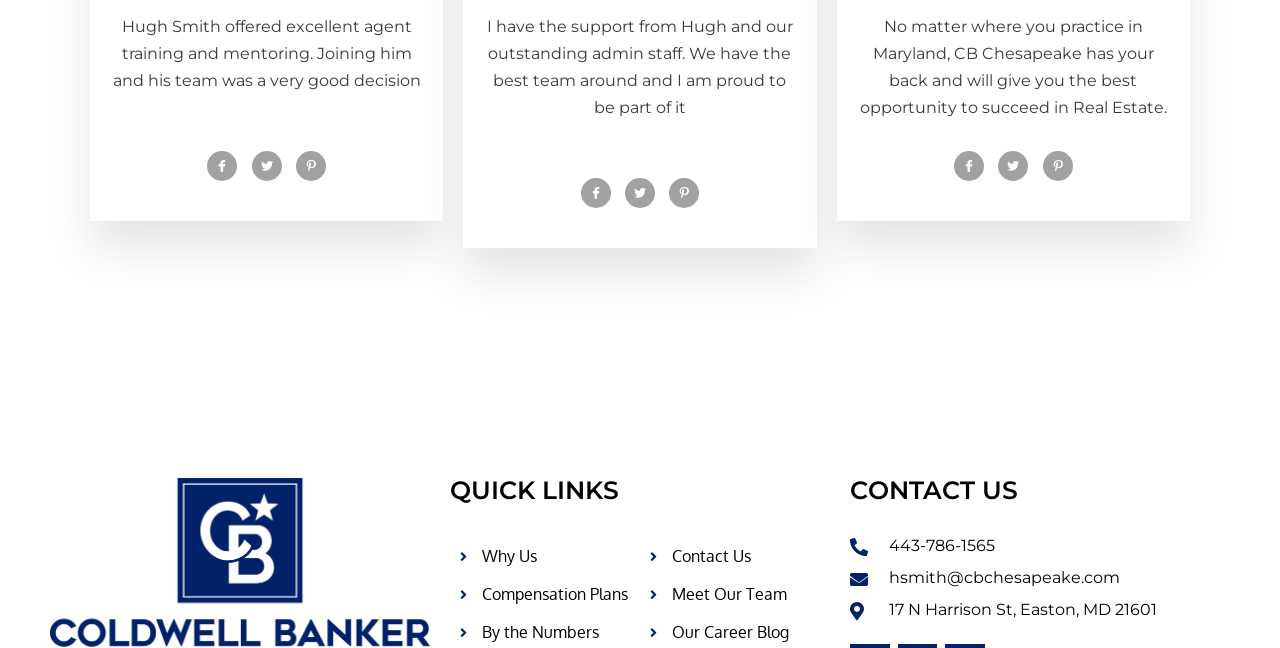Determine the bounding box coordinates of the region that needs to be clicked to achieve the task: "Contact Us via phone".

[0.664, 0.823, 0.961, 0.865]